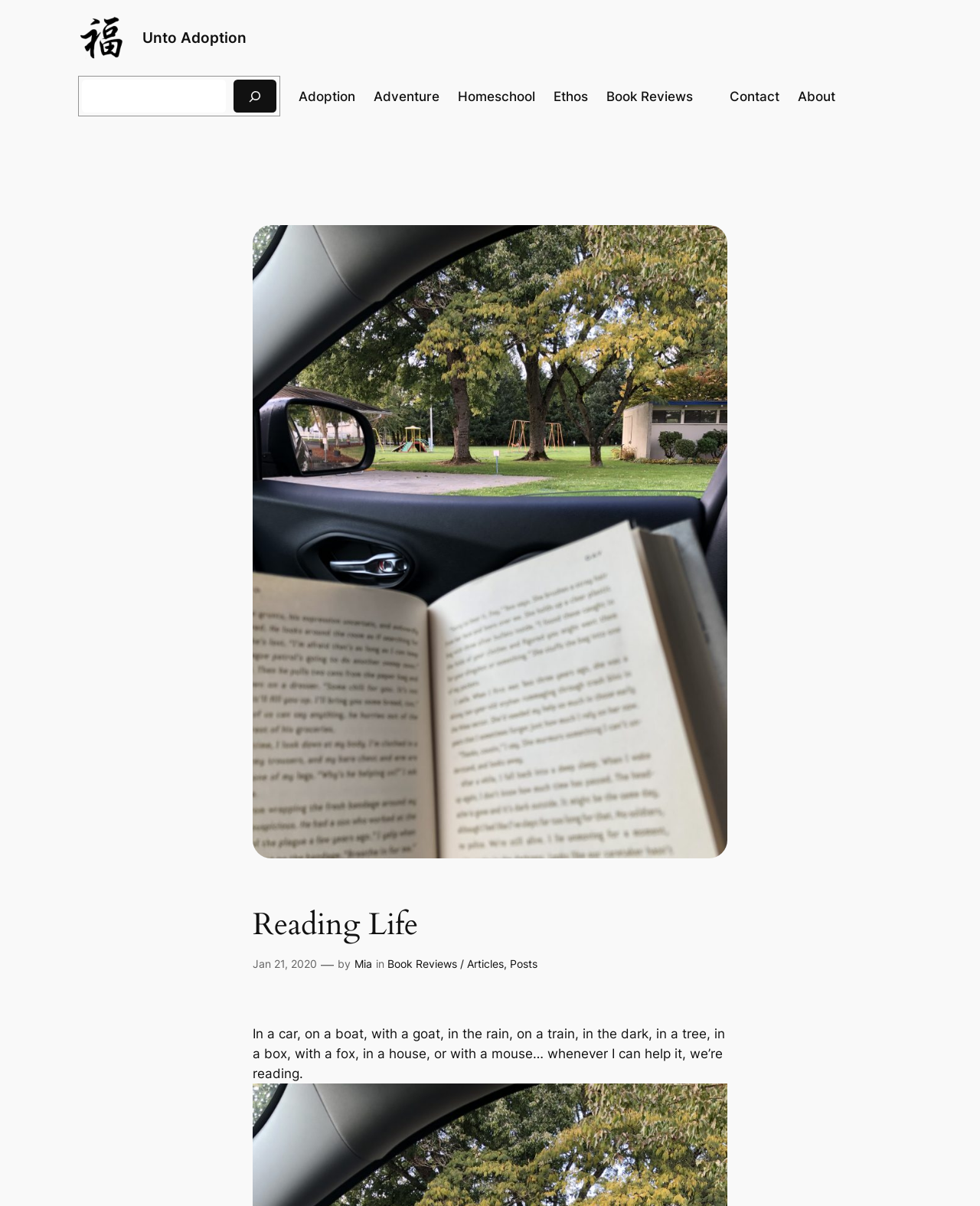Please identify the bounding box coordinates of the element that needs to be clicked to execute the following command: "go to adoption page". Provide the bounding box using four float numbers between 0 and 1, formatted as [left, top, right, bottom].

[0.305, 0.072, 0.363, 0.088]